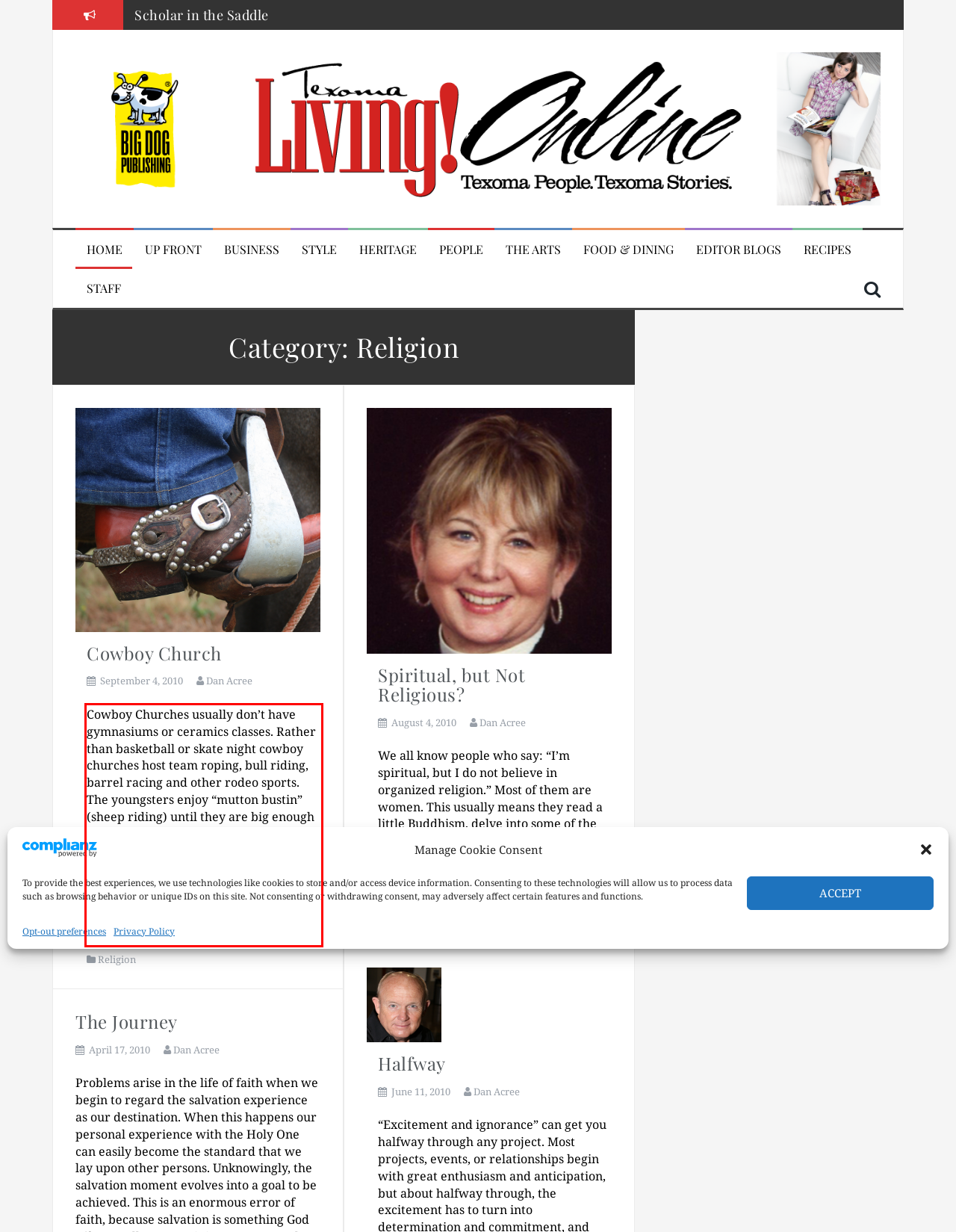Using the provided webpage screenshot, recognize the text content in the area marked by the red bounding box.

Cowboy Churches usually don’t have gymnasiums or ceramics classes. Rather than basketball or skate night cowboy churches host team roping, bull riding, barrel racing and other rodeo sports. The youngsters enjoy “mutton bustin” (sheep riding) until they are big enough to sit a saddle on their own. According to those who attend, Cowboy Church most often appeals because dress codes don’t exist, and the music is worshipful but it is country. With common decency applied, you really can “come as you are.”